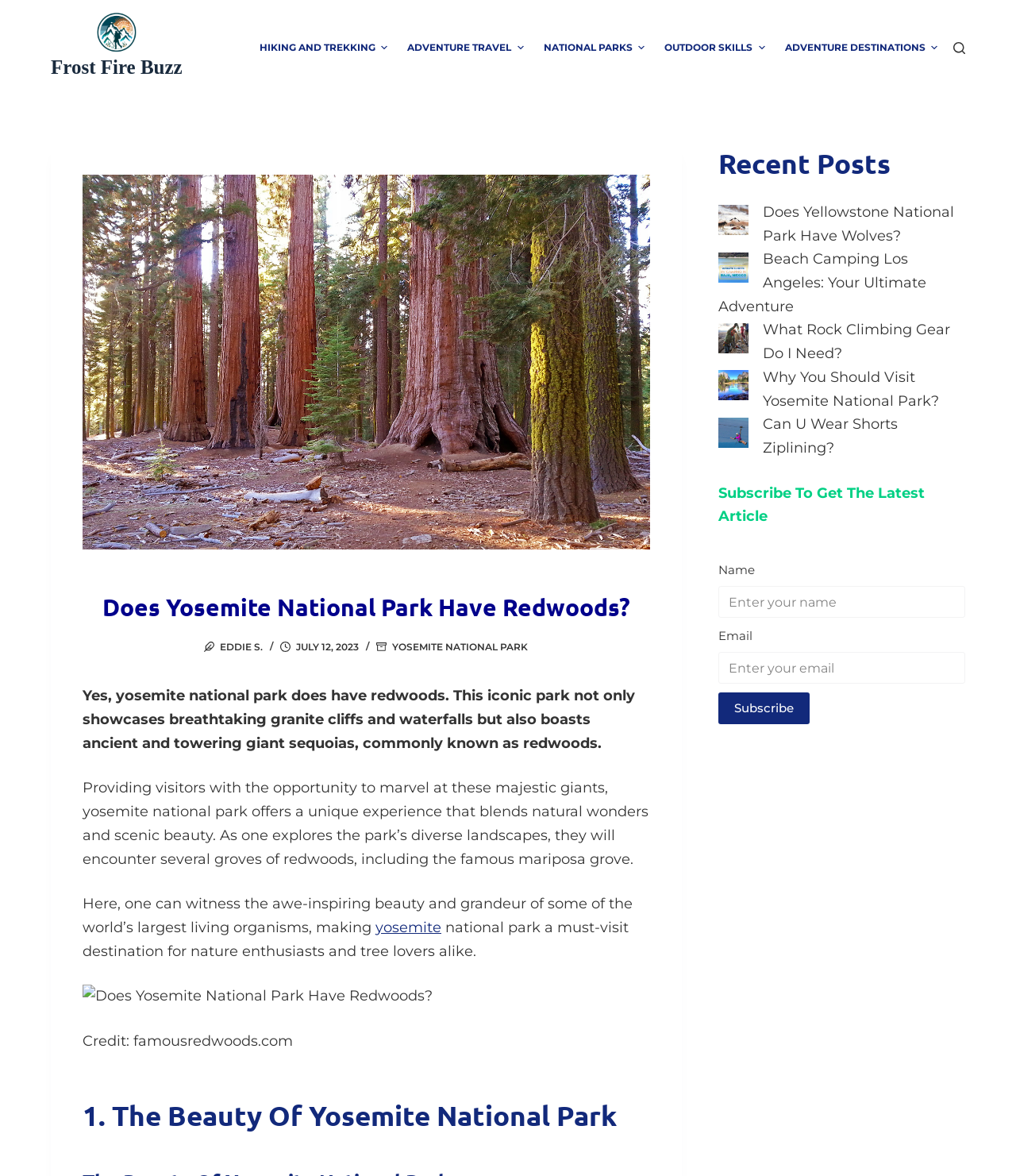What is the purpose of the 'Subscribe' button?
Could you give a comprehensive explanation in response to this question?

The 'Subscribe' button is located at the bottom of the webpage, and its presence suggests that it allows users to subscribe to the website's newsletter or receive updates on new content.